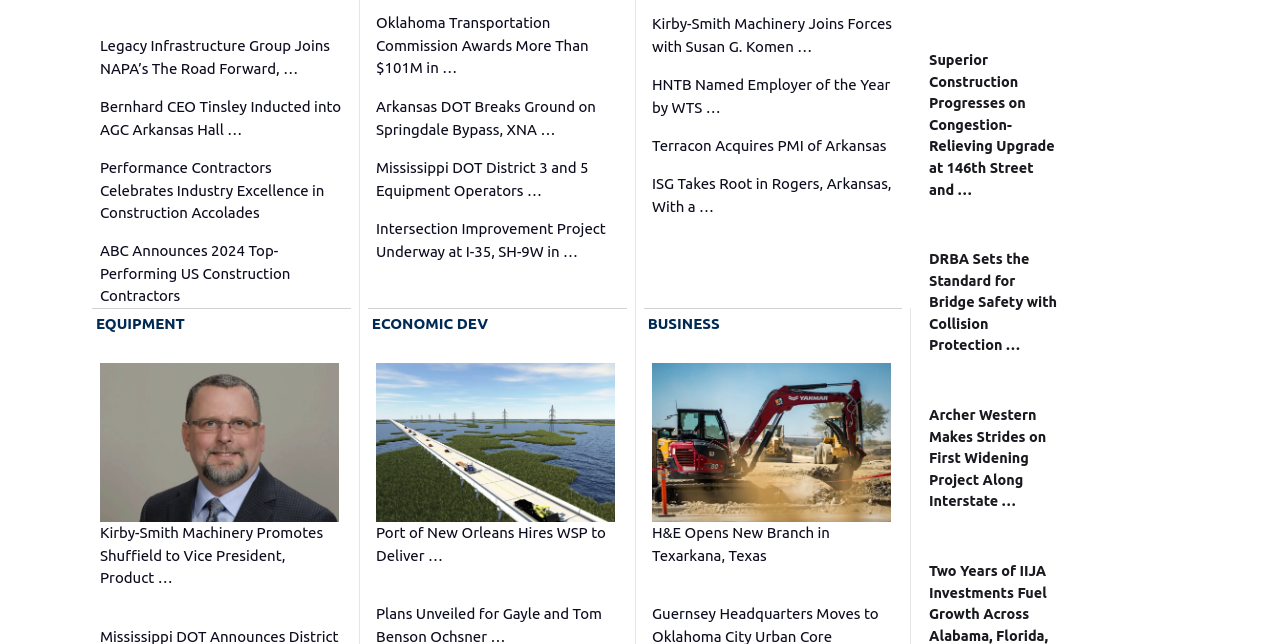With reference to the image, please provide a detailed answer to the following question: What is the company mentioned in the first link?

The first link on the webpage has the text 'Legacy Infrastructure Group Joins NAPA’s The Road Forward, …', indicating that the company mentioned is Legacy Infrastructure Group.